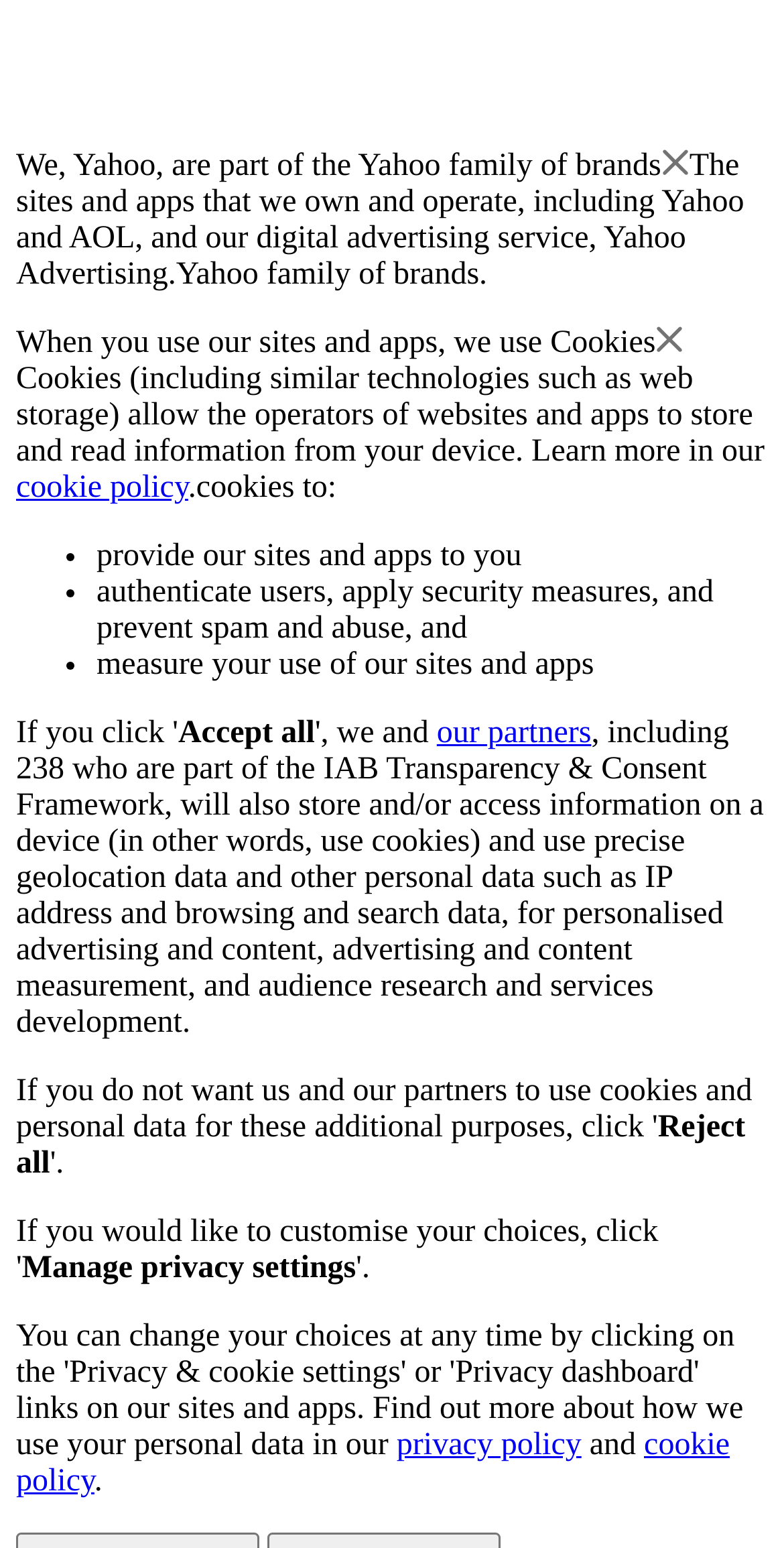Reply to the question with a single word or phrase:
How many purposes are cookies used for?

Four